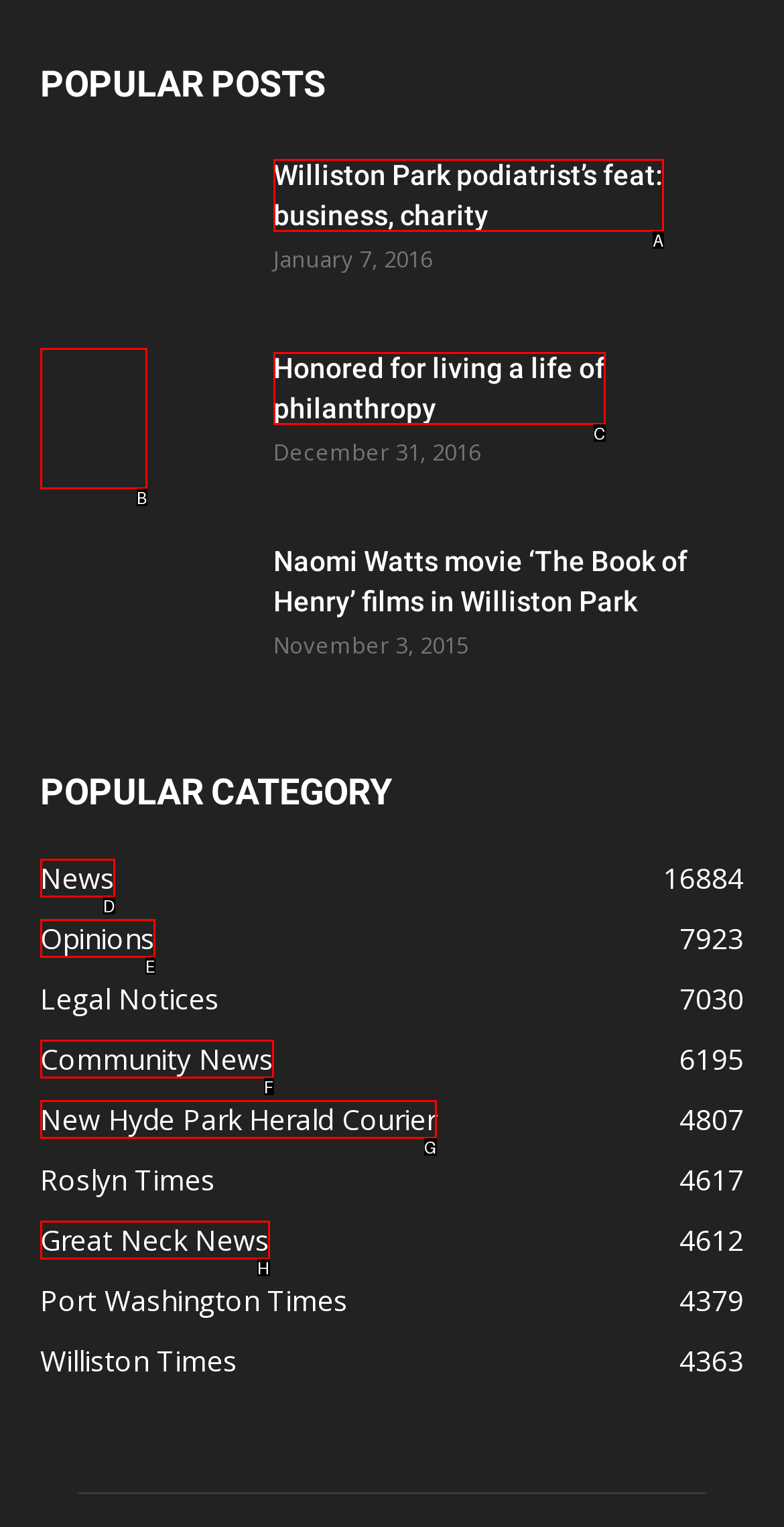From the given choices, determine which HTML element aligns with the description: New Hyde Park Herald Courier4807 Respond with the letter of the appropriate option.

G